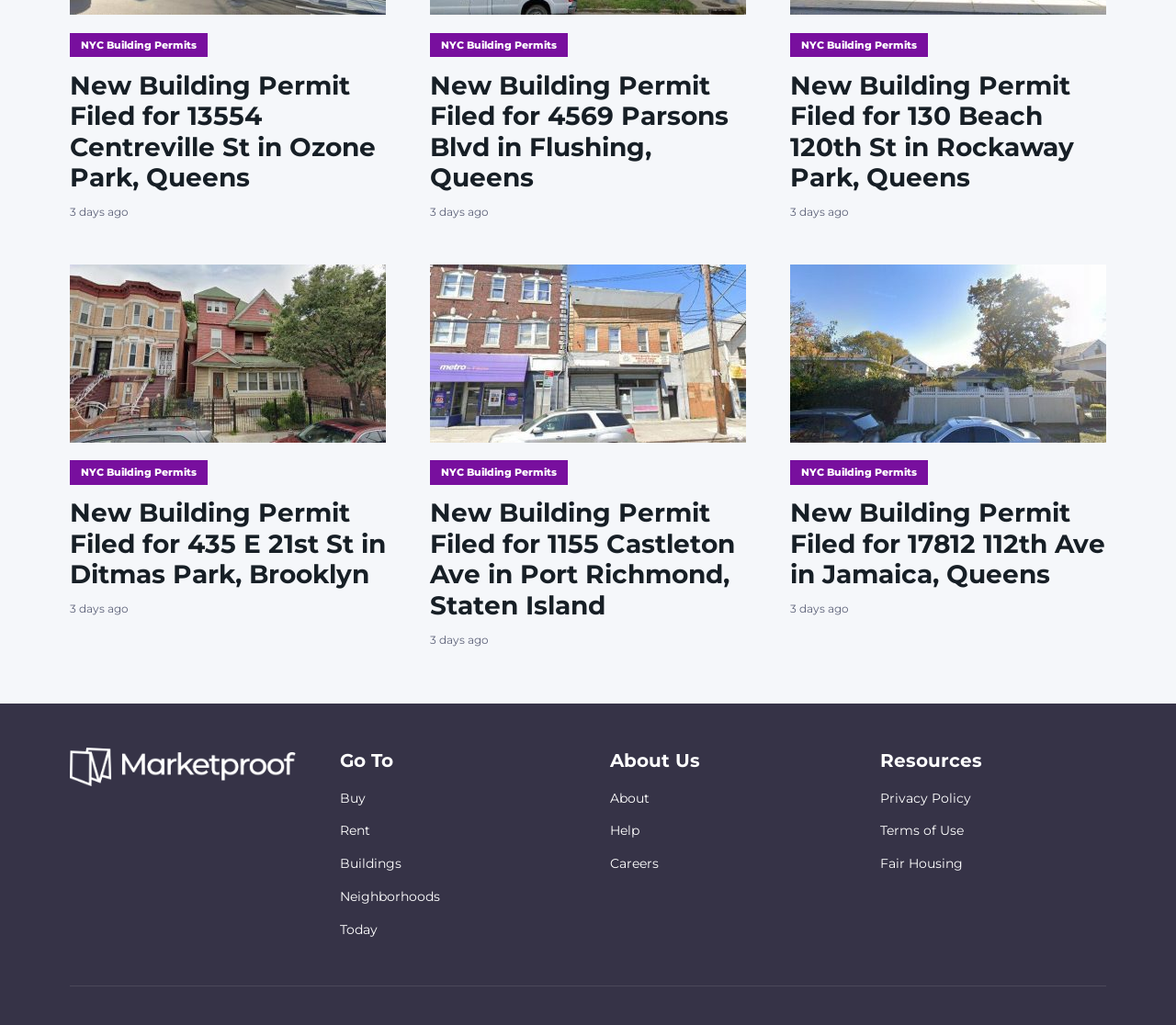Identify the bounding box for the element characterized by the following description: "About".

[0.519, 0.77, 0.552, 0.786]